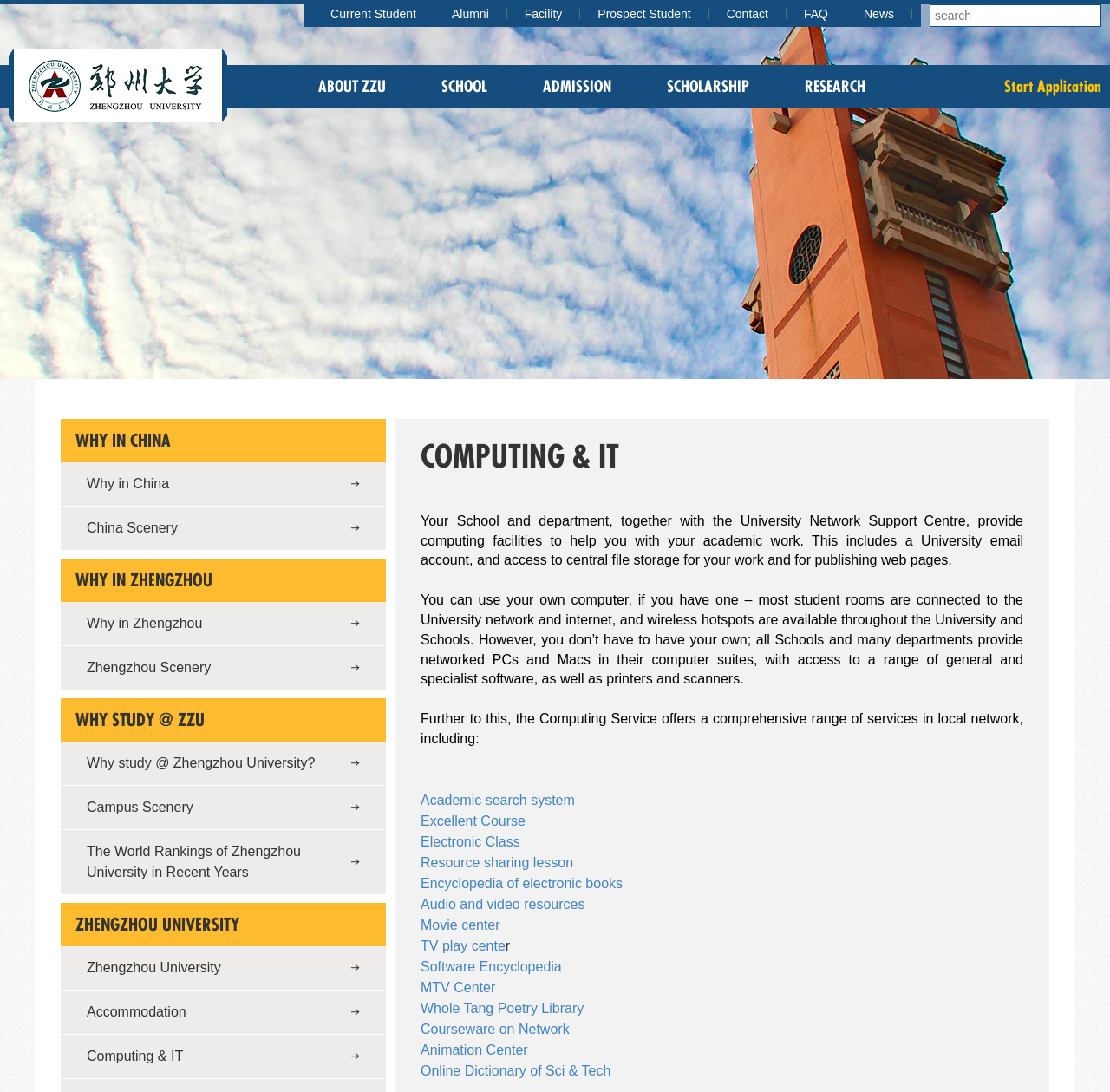Please identify the bounding box coordinates of the element on the webpage that should be clicked to follow this instruction: "search for something". The bounding box coordinates should be given as four float numbers between 0 and 1, formatted as [left, top, right, bottom].

[0.838, 0.004, 0.992, 0.025]